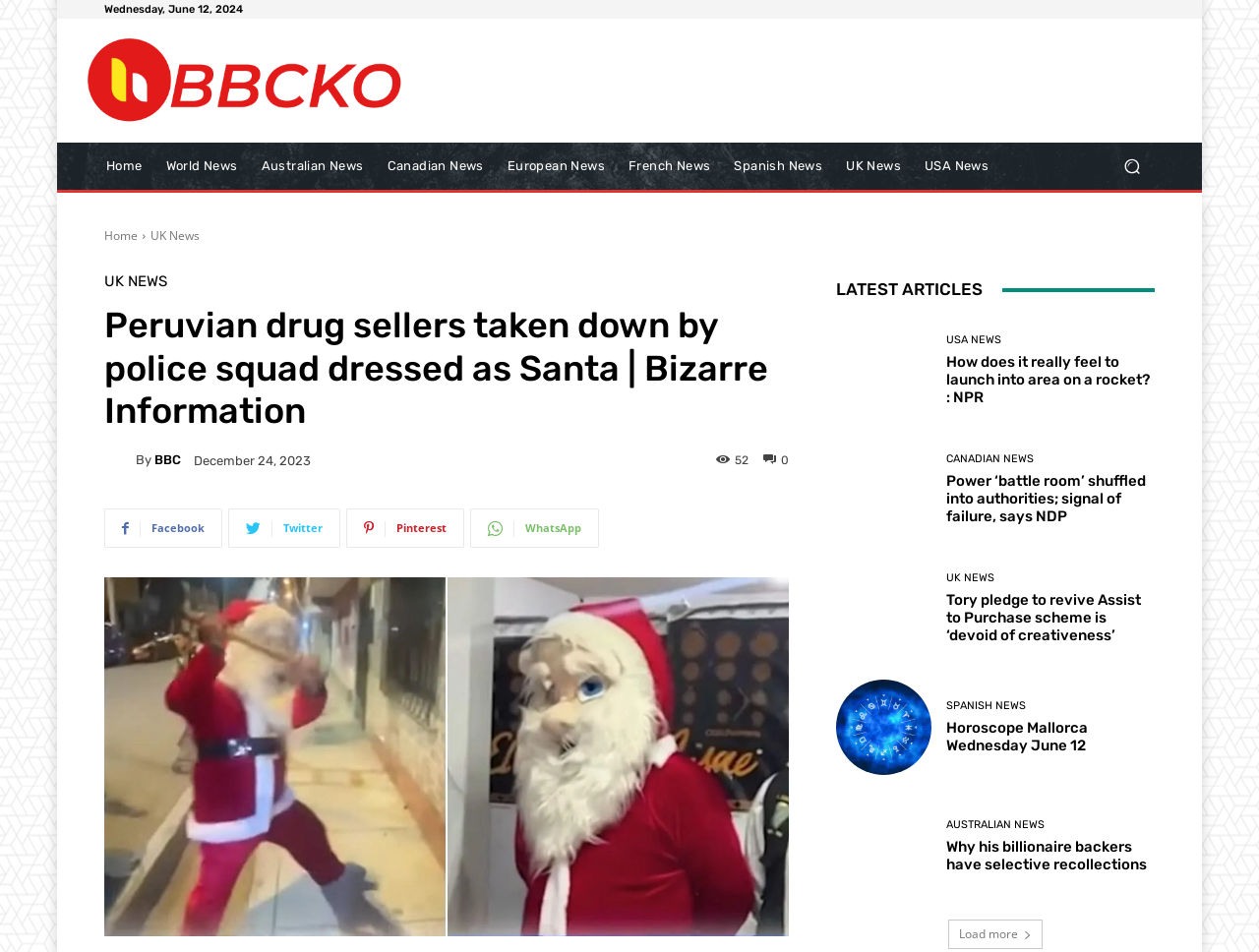What is the category of the article 'Power ‘battle room’ shuffled into authorities; signal of failure, says NDP'?
Refer to the image and respond with a one-word or short-phrase answer.

CANADIAN NEWS